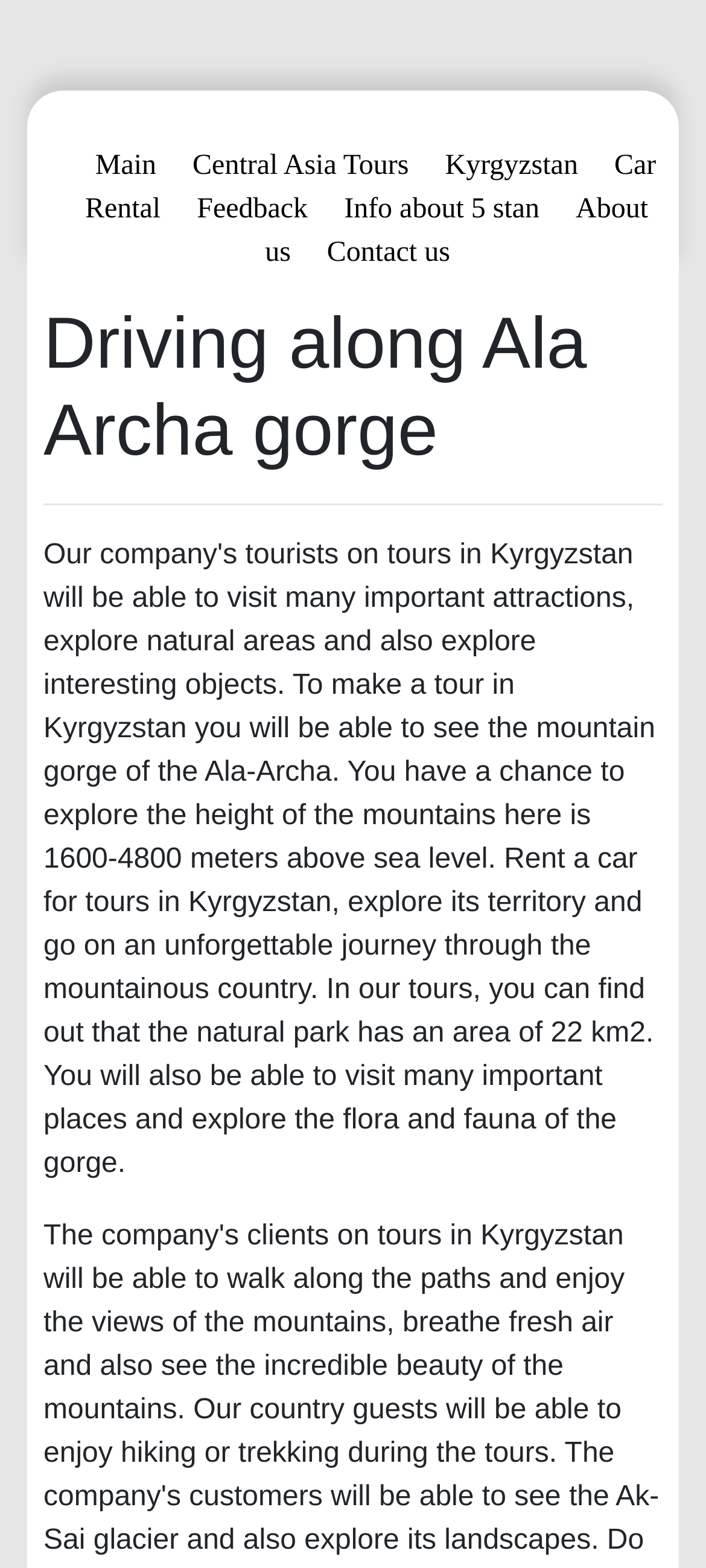Using the information from the screenshot, answer the following question thoroughly:
What is the purpose of the 'Feedback' link?

The 'Feedback' link is likely provided to allow users to give their opinions or suggestions about the webpage or the services offered, which is a common purpose of a feedback link.